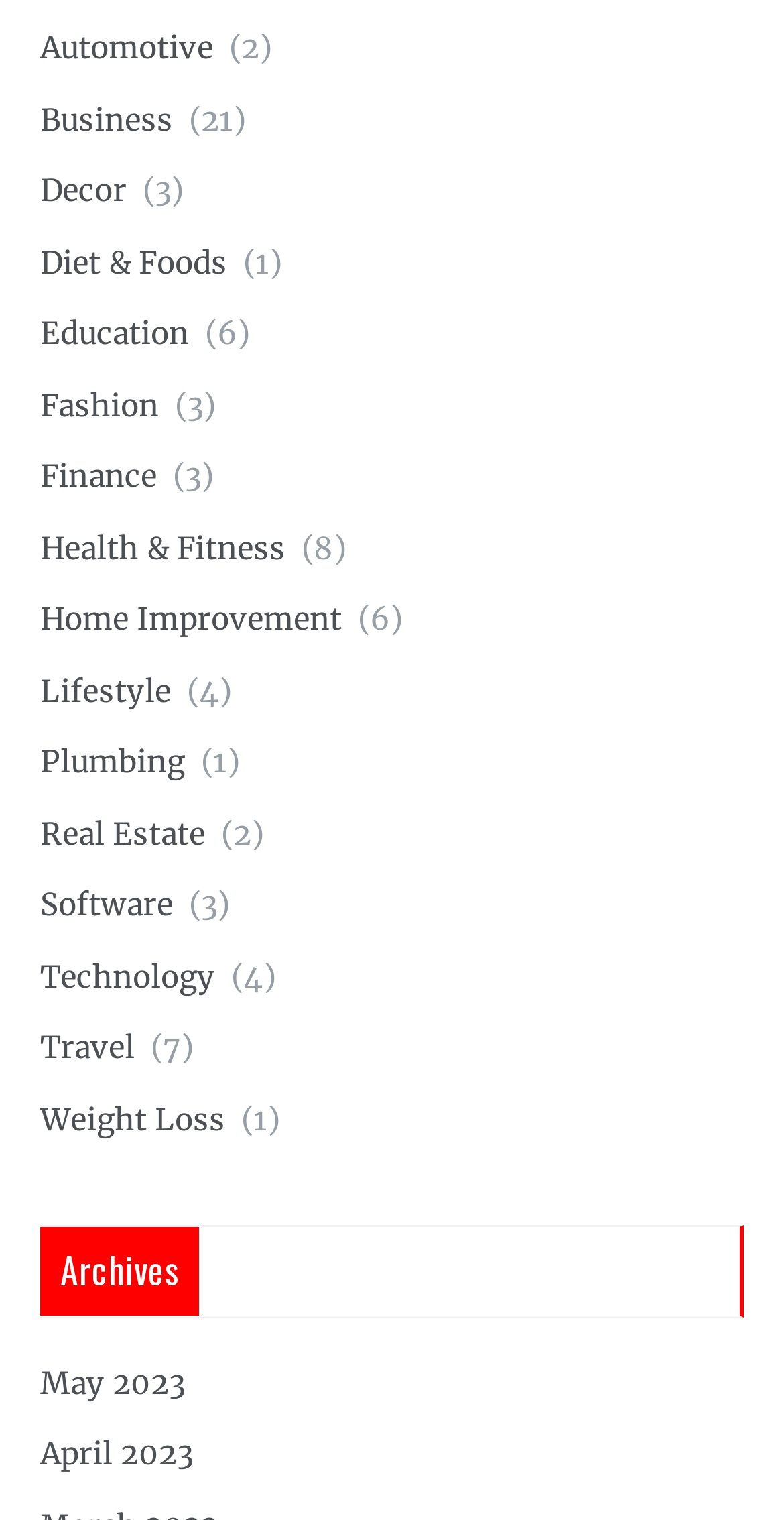Find the bounding box coordinates of the clickable element required to execute the following instruction: "Go to May 2023 archives". Provide the coordinates as four float numbers between 0 and 1, i.e., [left, top, right, bottom].

[0.051, 0.897, 0.236, 0.922]